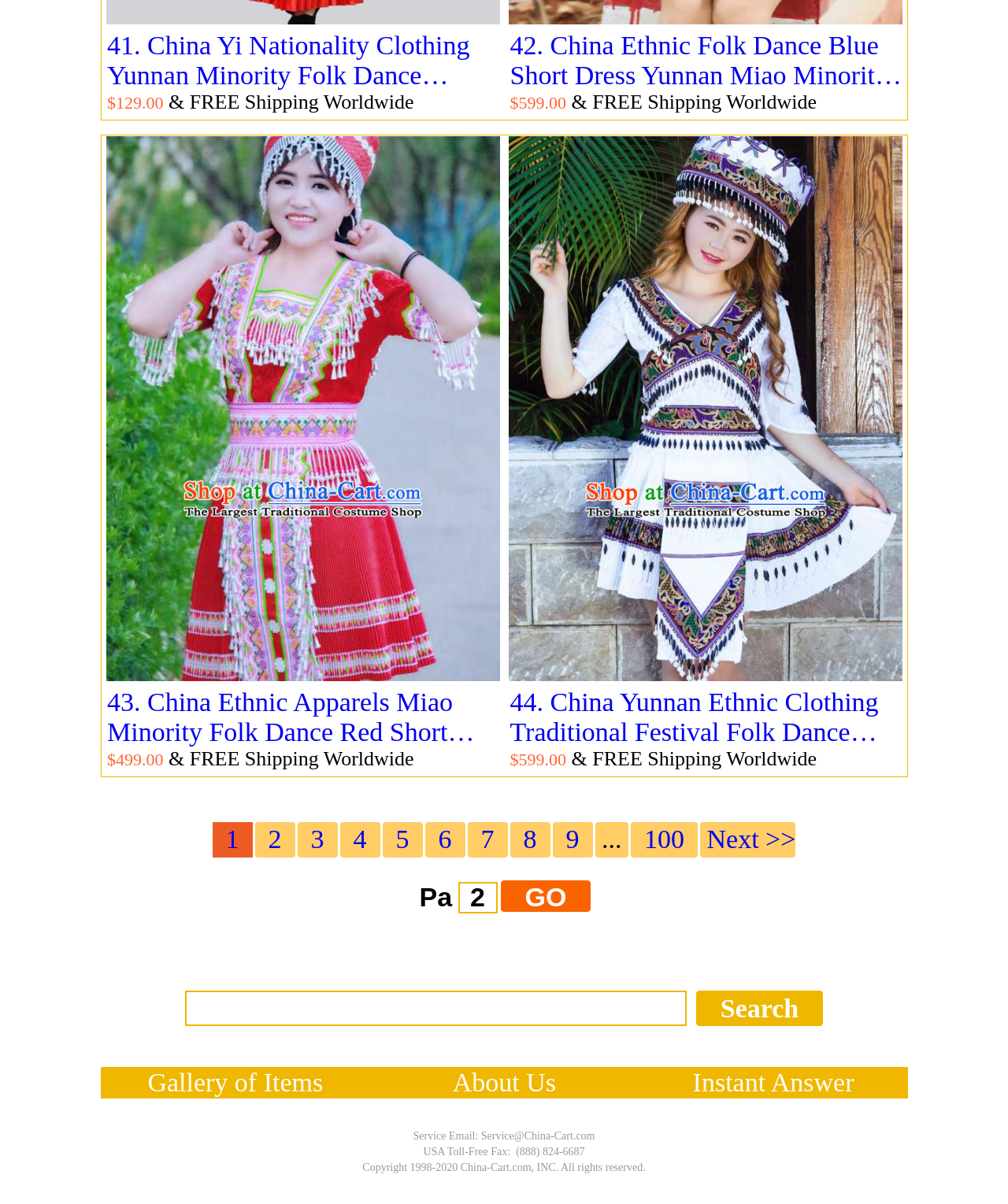Identify the bounding box coordinates for the element you need to click to achieve the following task: "Click the 'Leave a Reply' heading". Provide the bounding box coordinates as four float numbers between 0 and 1, in the form [left, top, right, bottom].

None